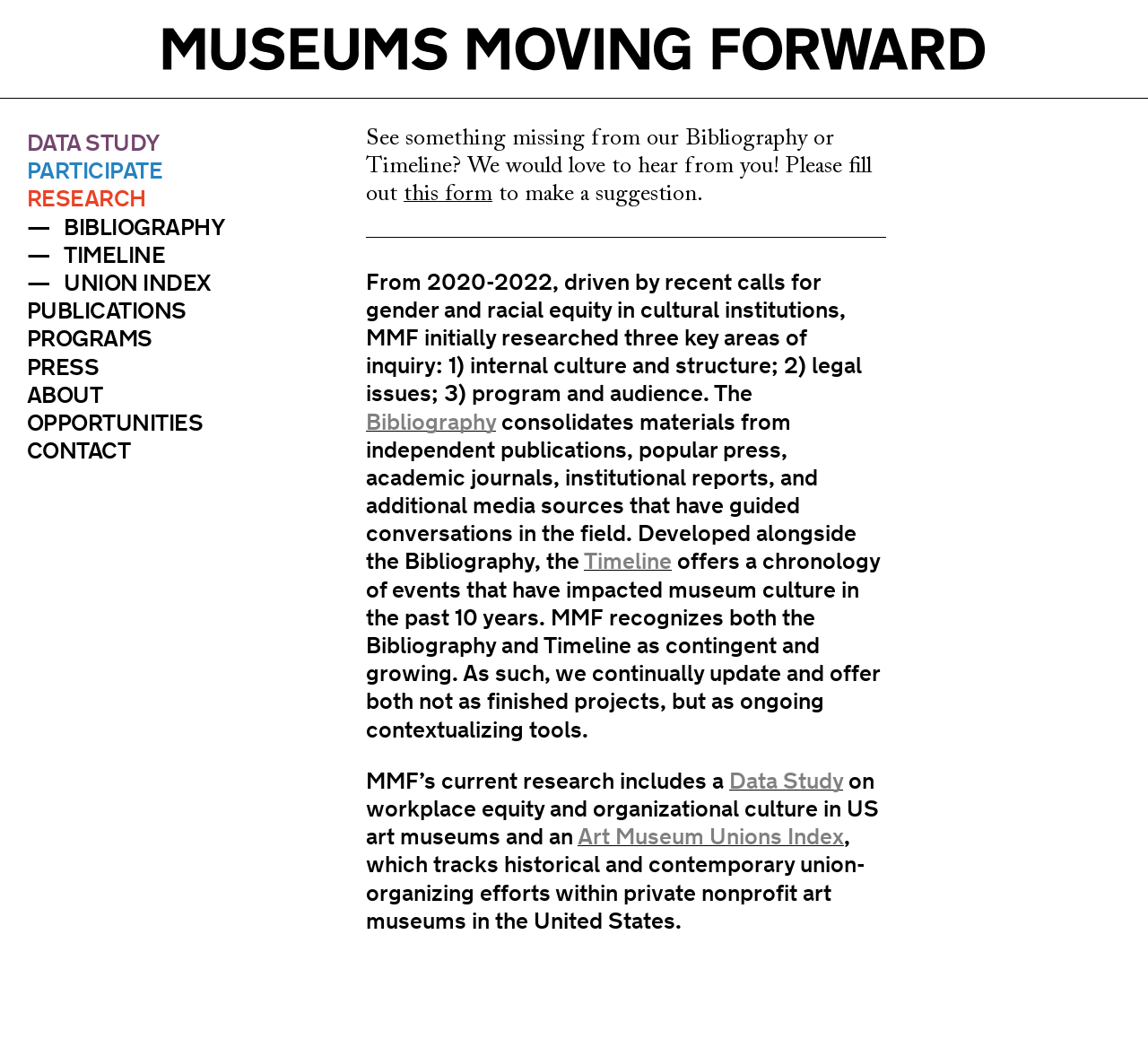Provide a short answer using a single word or phrase for the following question: 
What is the purpose of the Bibliography?

Consolidates materials from various sources